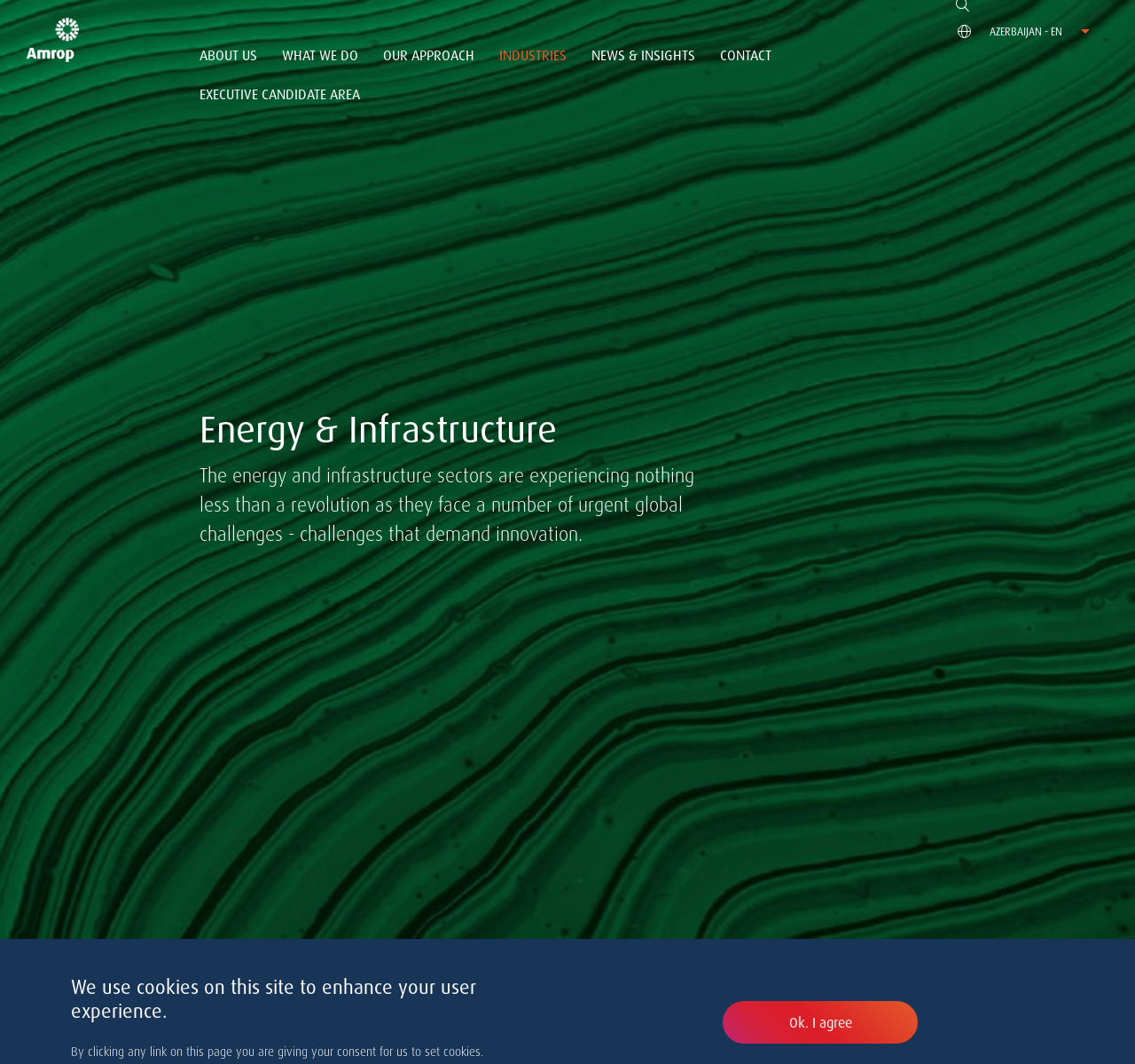Please provide a brief answer to the following inquiry using a single word or phrase:
What is the purpose of the textbox?

Search